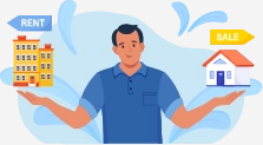What is written above the rental building?
Ensure your answer is thorough and detailed.

Above the rental building, the word 'RENT' is prominently displayed, highlighting the rental properties aspect of Sulekha Properties' services, which is one of the main focuses of the image.